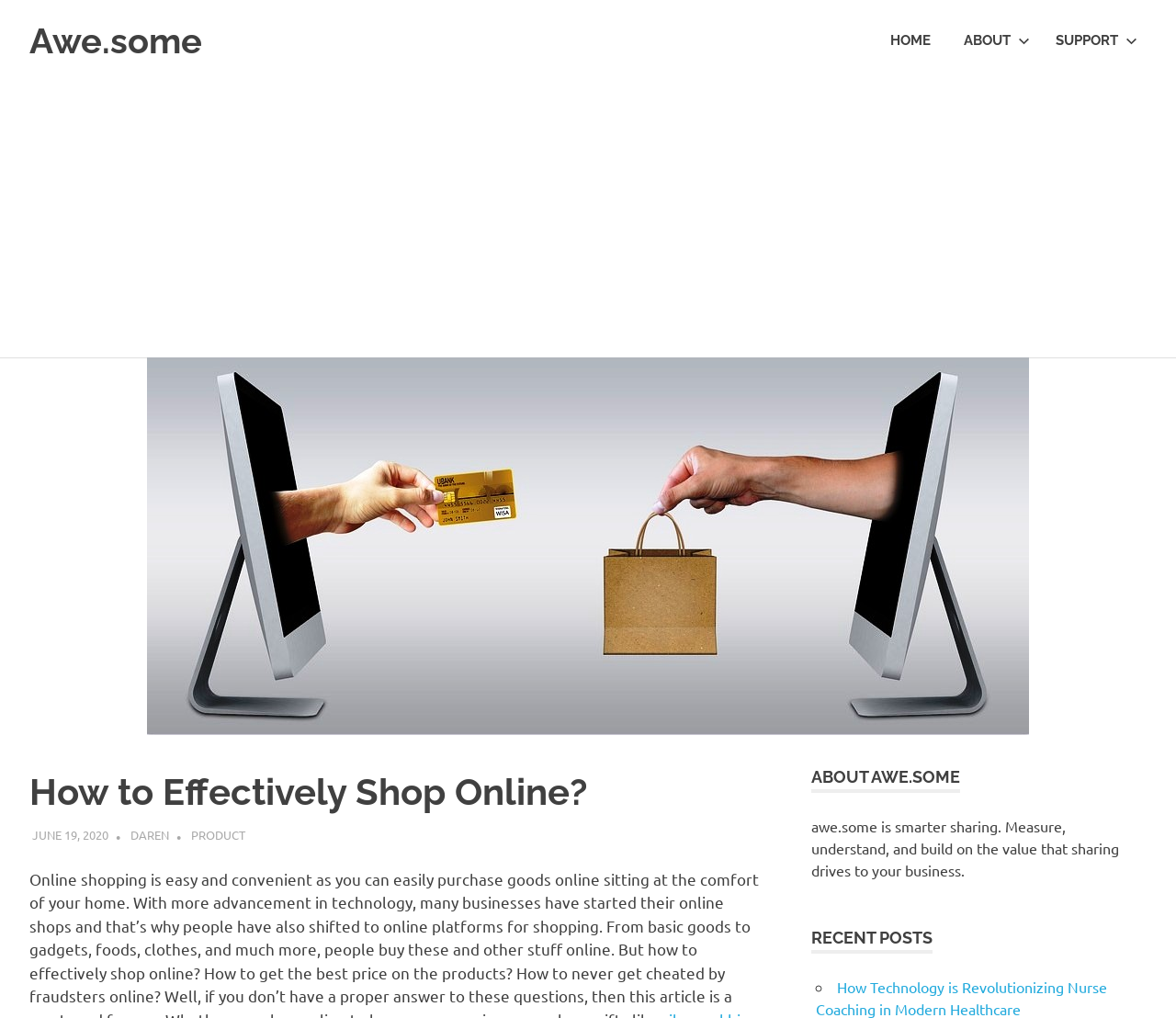Please identify the bounding box coordinates of the element on the webpage that should be clicked to follow this instruction: "read about the author". The bounding box coordinates should be given as four float numbers between 0 and 1, formatted as [left, top, right, bottom].

[0.111, 0.812, 0.143, 0.827]